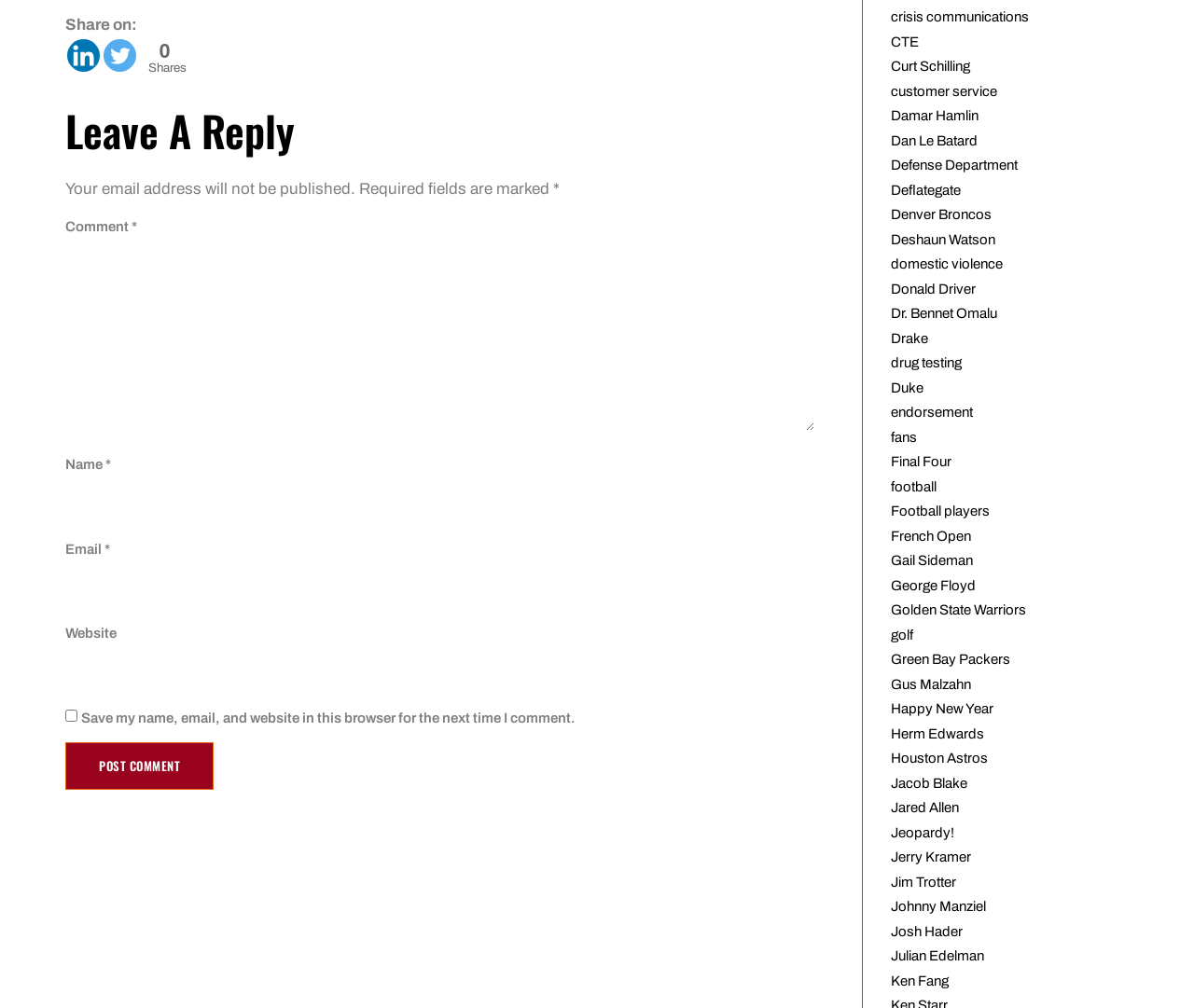What is the function of the 'Post Comment' button? Based on the image, give a response in one word or a short phrase.

To submit a comment